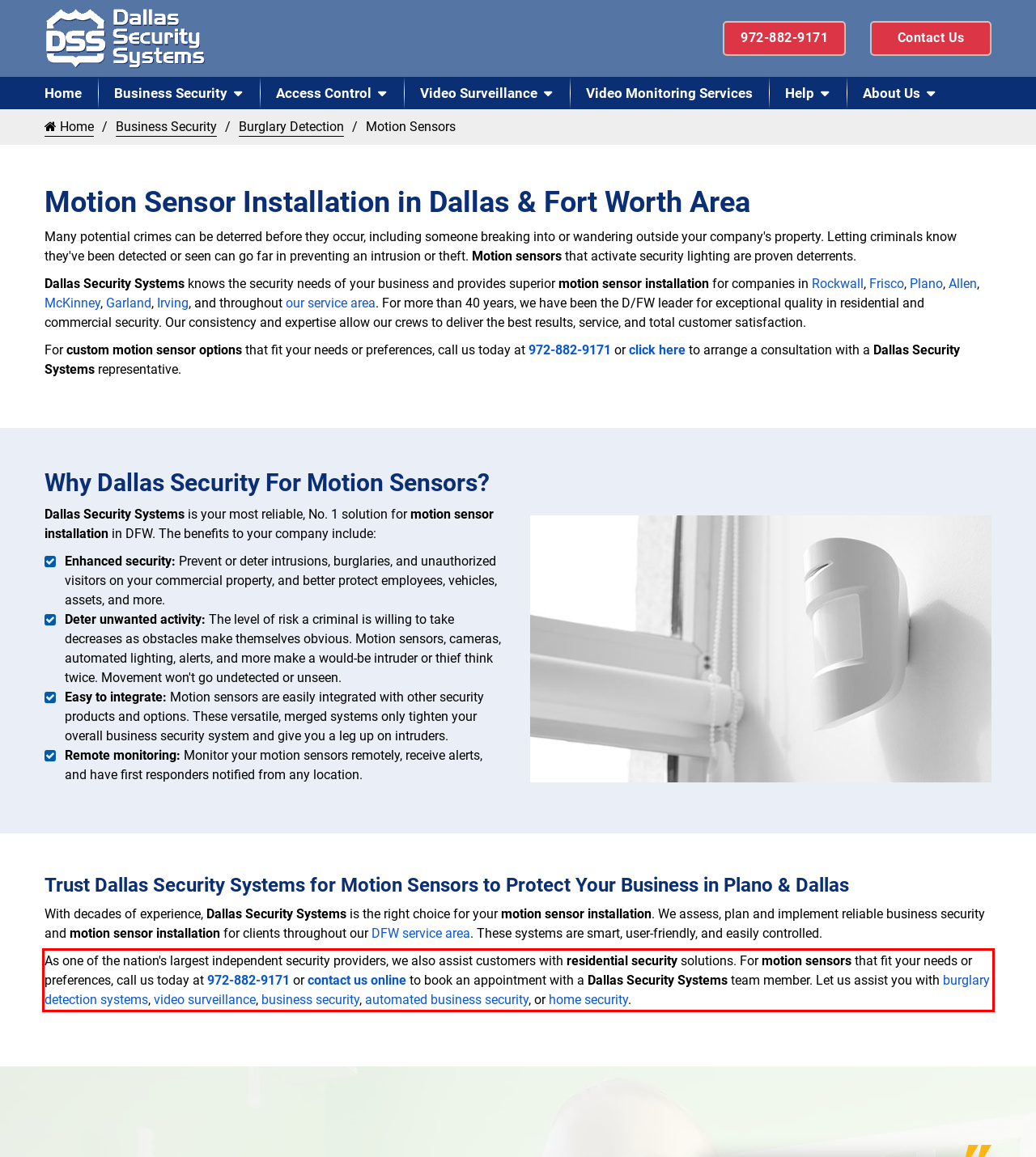Given a screenshot of a webpage, locate the red bounding box and extract the text it encloses.

As one of the nation's largest independent security providers, we also assist customers with residential security solutions. For motion sensors that fit your needs or preferences, call us today at 972-882-9171 or contact us online to book an appointment with a Dallas Security Systems team member. Let us assist you with burglary detection systems, video surveillance, business security, automated business security, or home security.